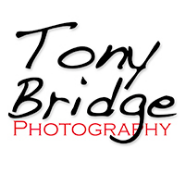Based on what you see in the screenshot, provide a thorough answer to this question: What is the style of the script used for 'Tony Bridge'?

The caption describes the script used for 'Tony Bridge' as 'artistic, flowing', which suggests that the font style is elegant and curved, conveying a sense of creativity and sophistication.